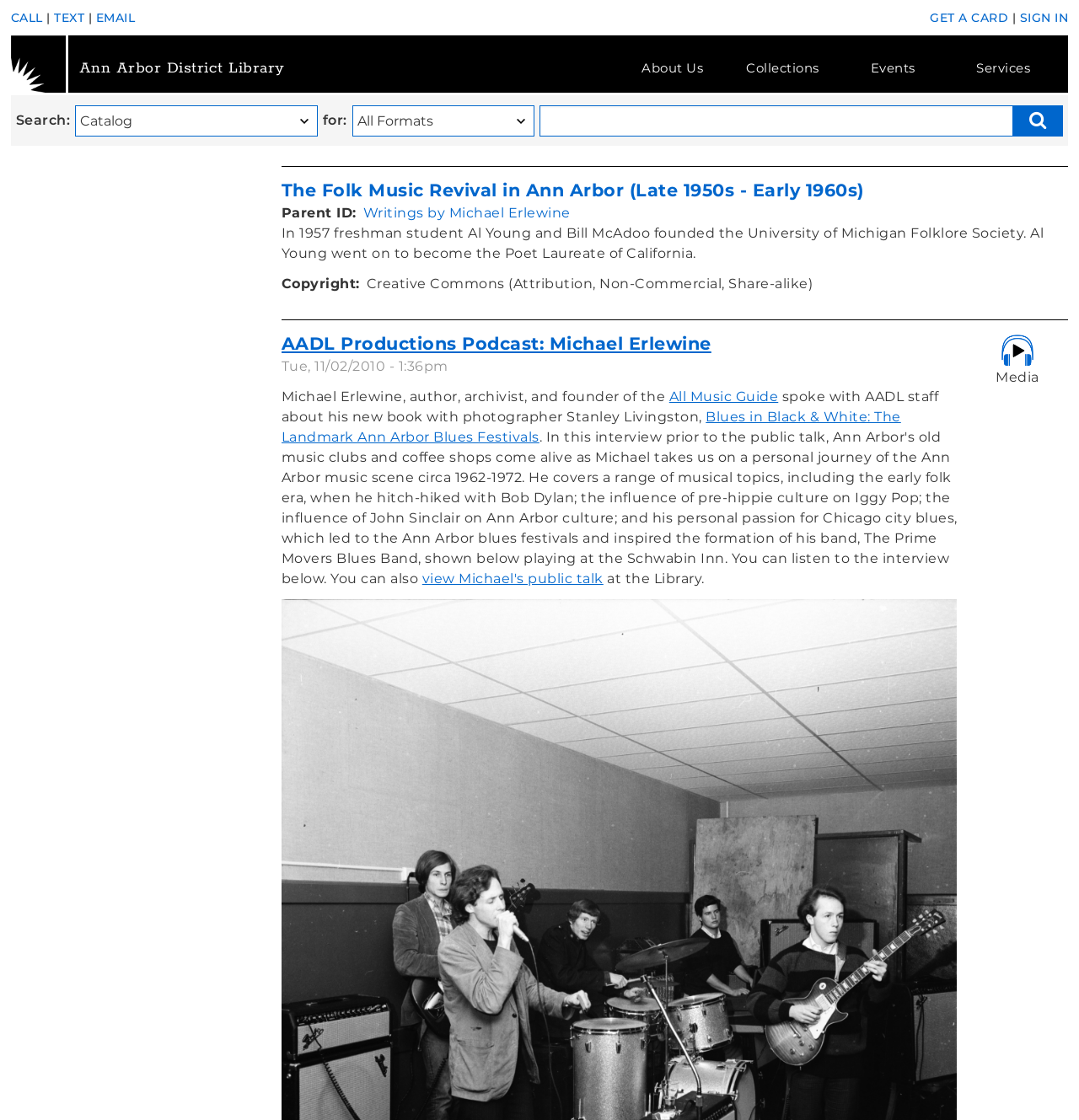Specify the bounding box coordinates of the area that needs to be clicked to achieve the following instruction: "Get a library card".

[0.862, 0.009, 0.935, 0.022]